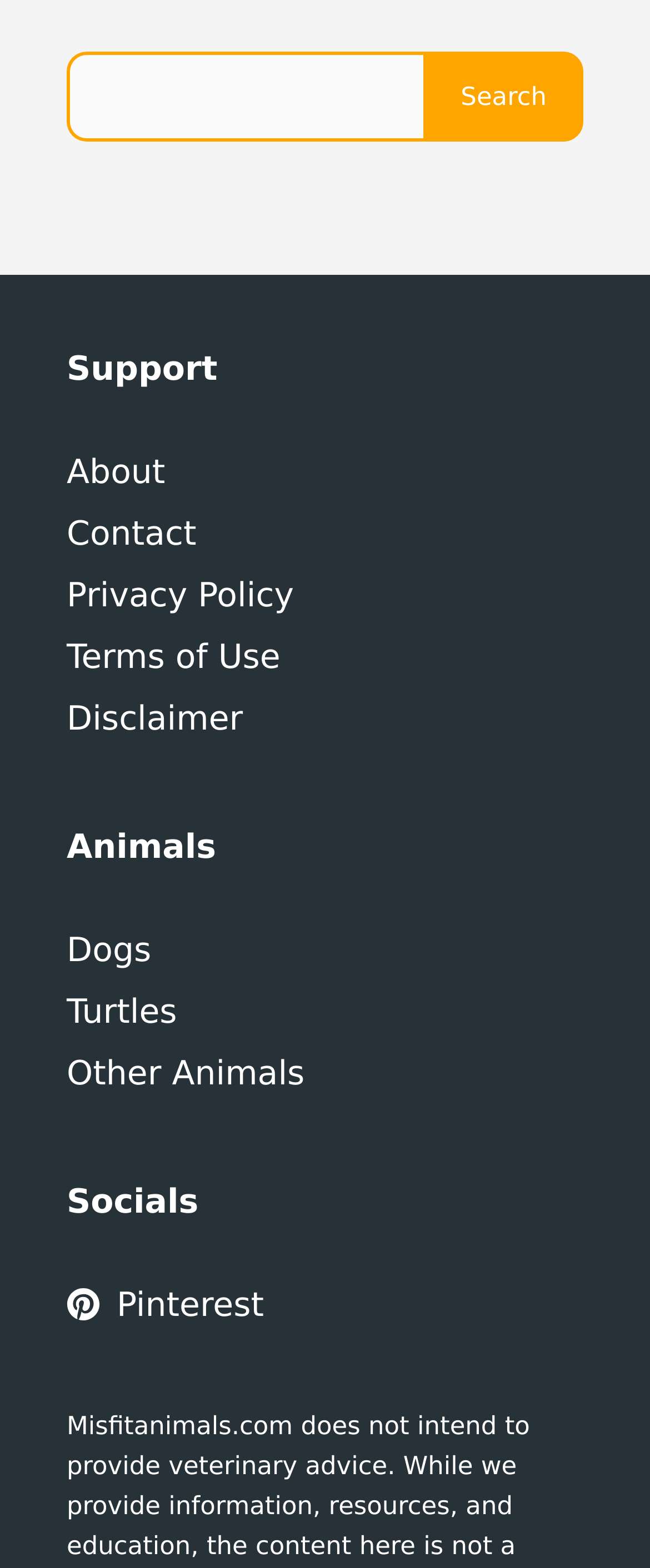How many static text elements are on the webpage?
Using the visual information from the image, give a one-word or short-phrase answer.

3